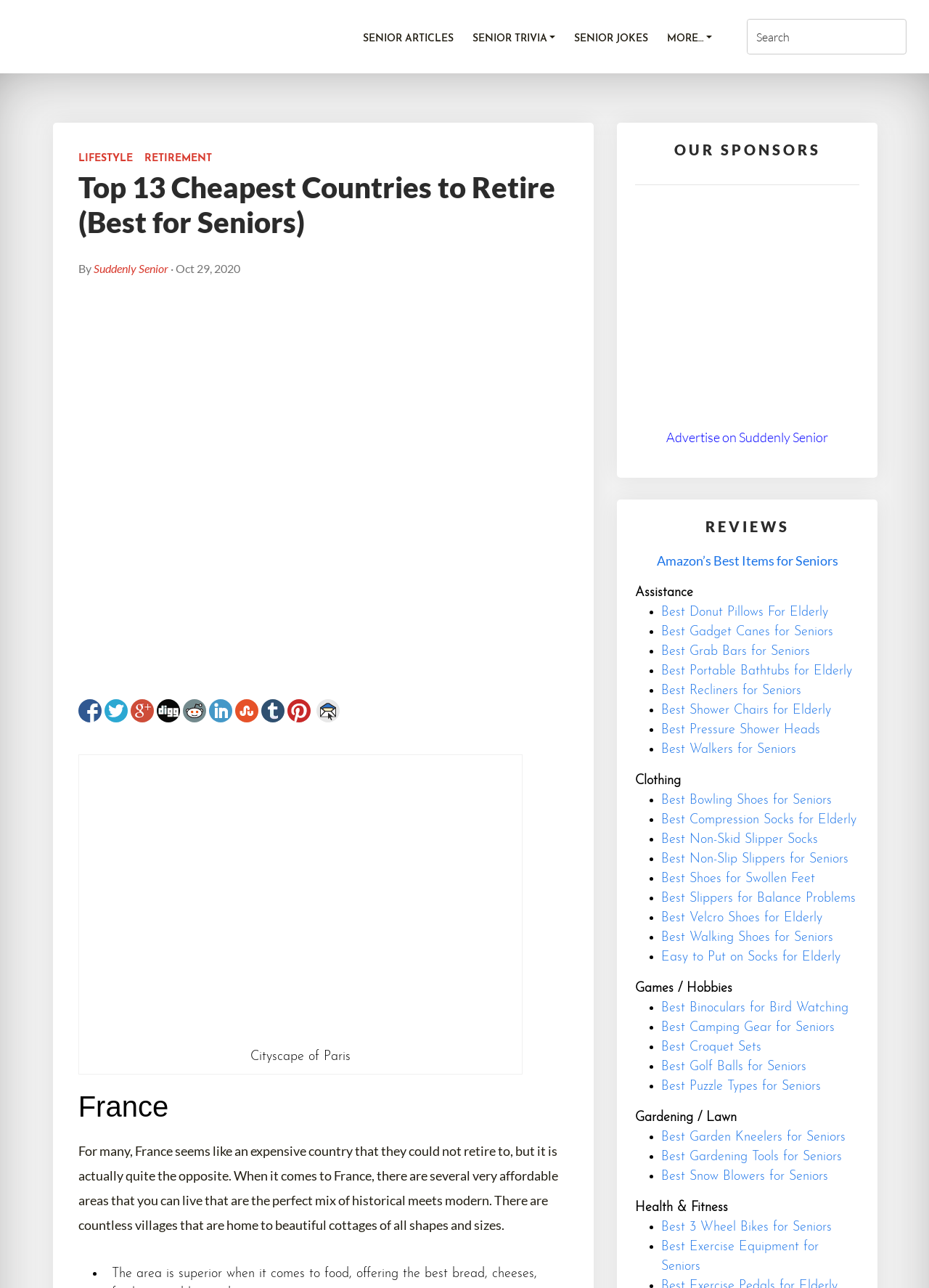Specify the bounding box coordinates of the element's region that should be clicked to achieve the following instruction: "Click the Post Comment button". The bounding box coordinates consist of four float numbers between 0 and 1, in the format [left, top, right, bottom].

None